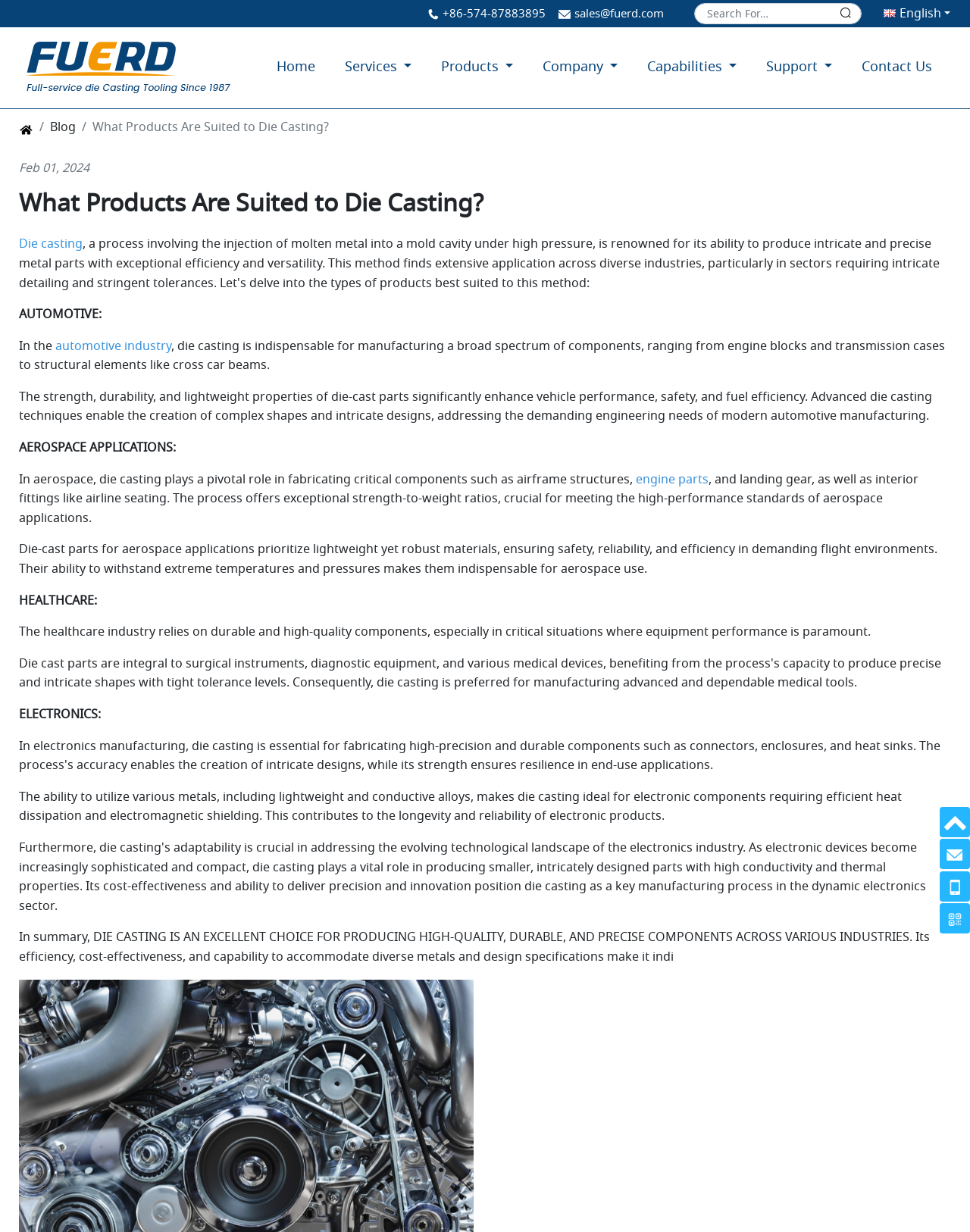Based on the visual content of the image, answer the question thoroughly: What is the phone number of NINGBO FUERD MECHANICAL CO., LTD?

I found the phone number by looking at the top-right corner of the webpage, where it is displayed as a static text element.